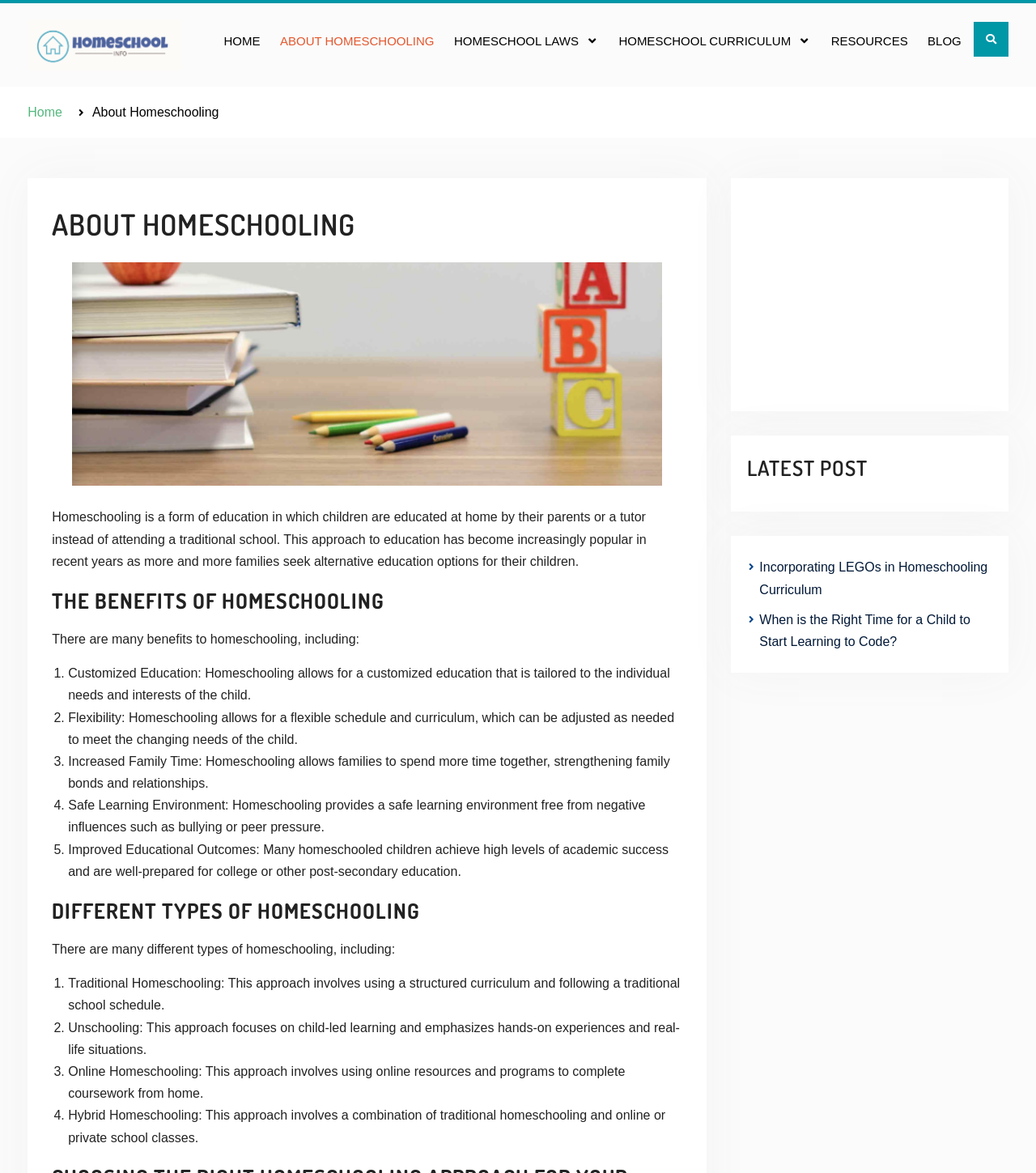What is the topic of the latest post?
Please answer using one word or phrase, based on the screenshot.

Incorporating LEGOs in homeschooling